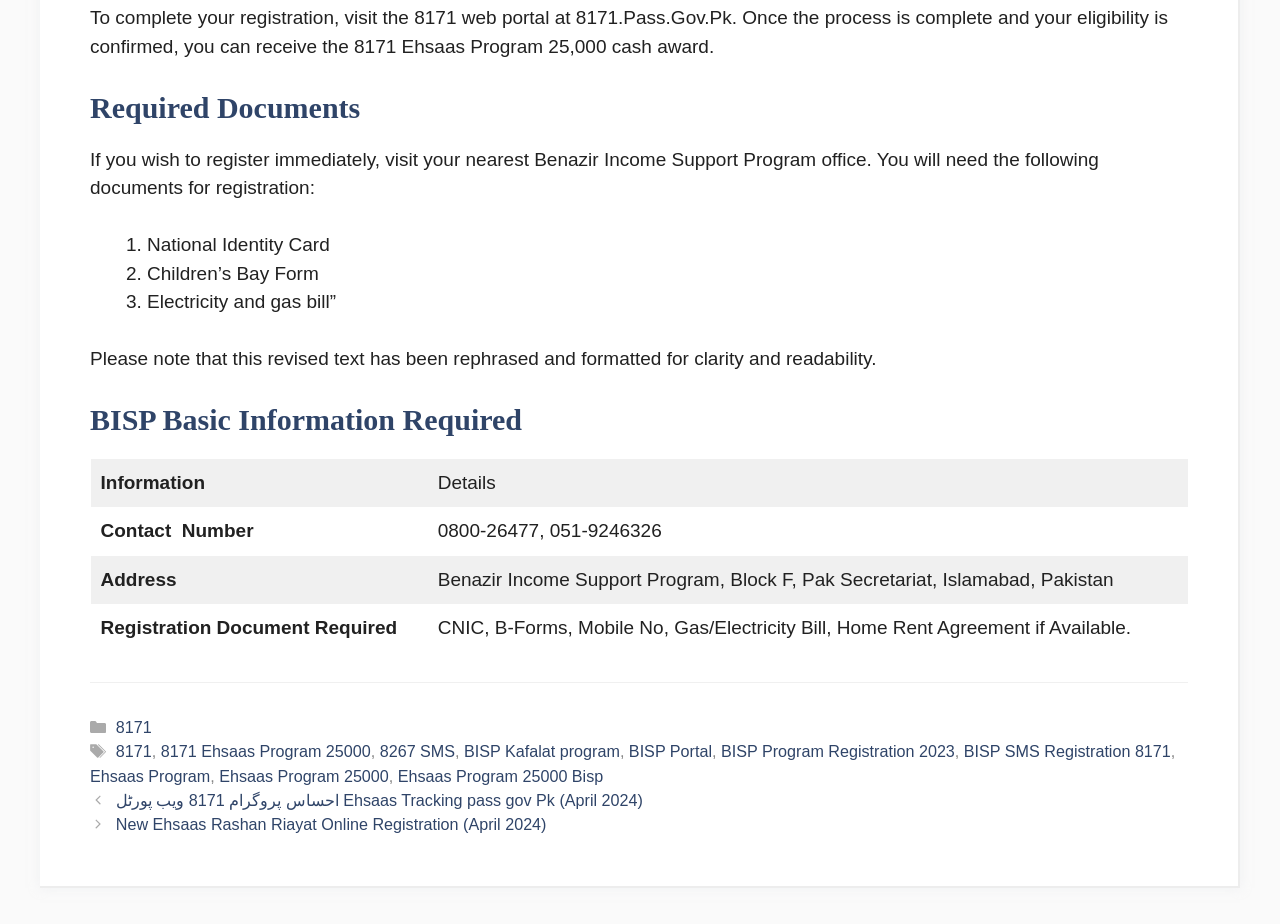Based on the element description, predict the bounding box coordinates (top-left x, top-left y, bottom-right x, bottom-right y) for the UI element in the screenshot: 8267 SMS

[0.297, 0.167, 0.356, 0.187]